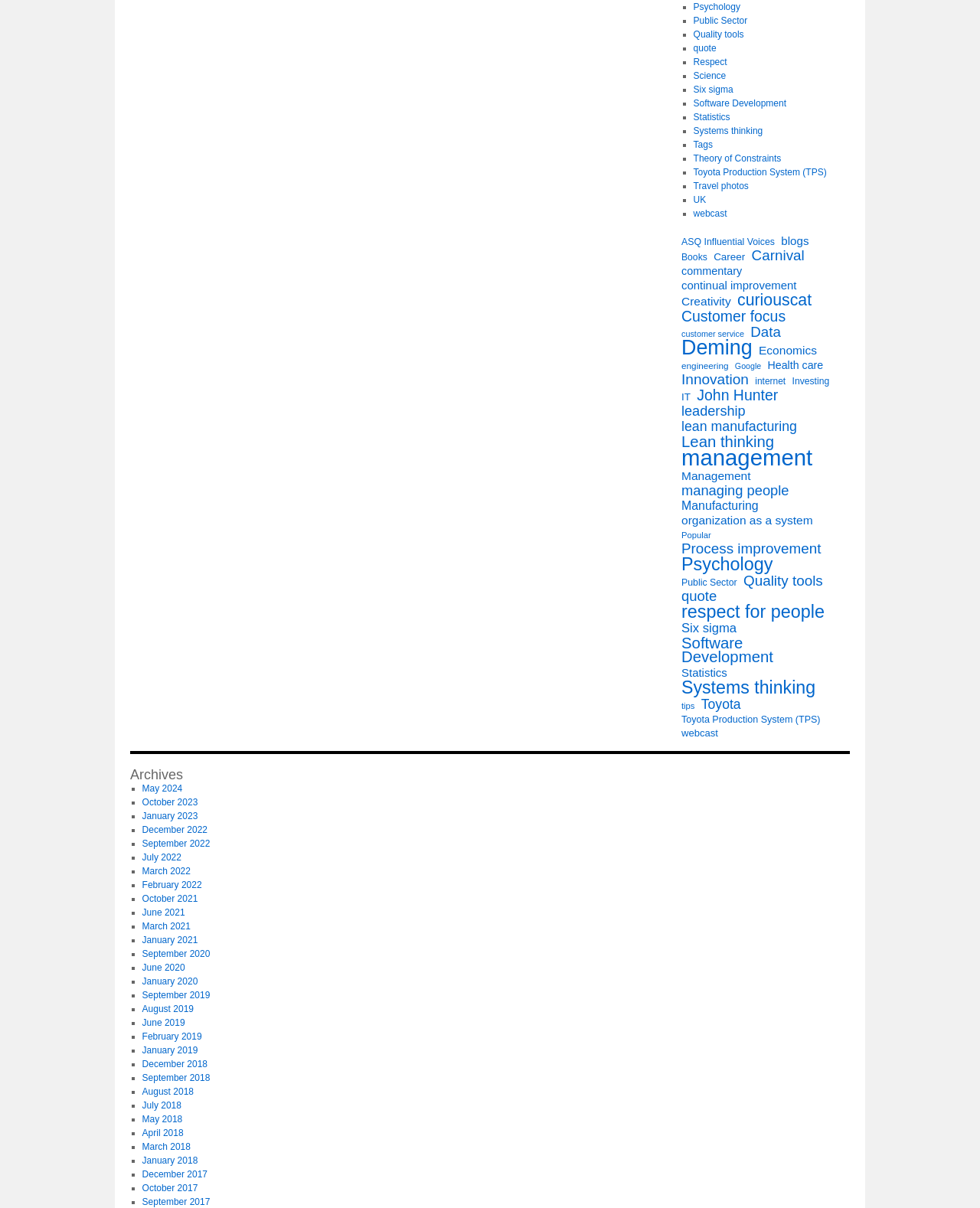How many items are in the 'Management' category?
Can you provide an in-depth and detailed response to the question?

I found the link with the text 'management (339 items)' and extracted the number of items in the category, which is 339.